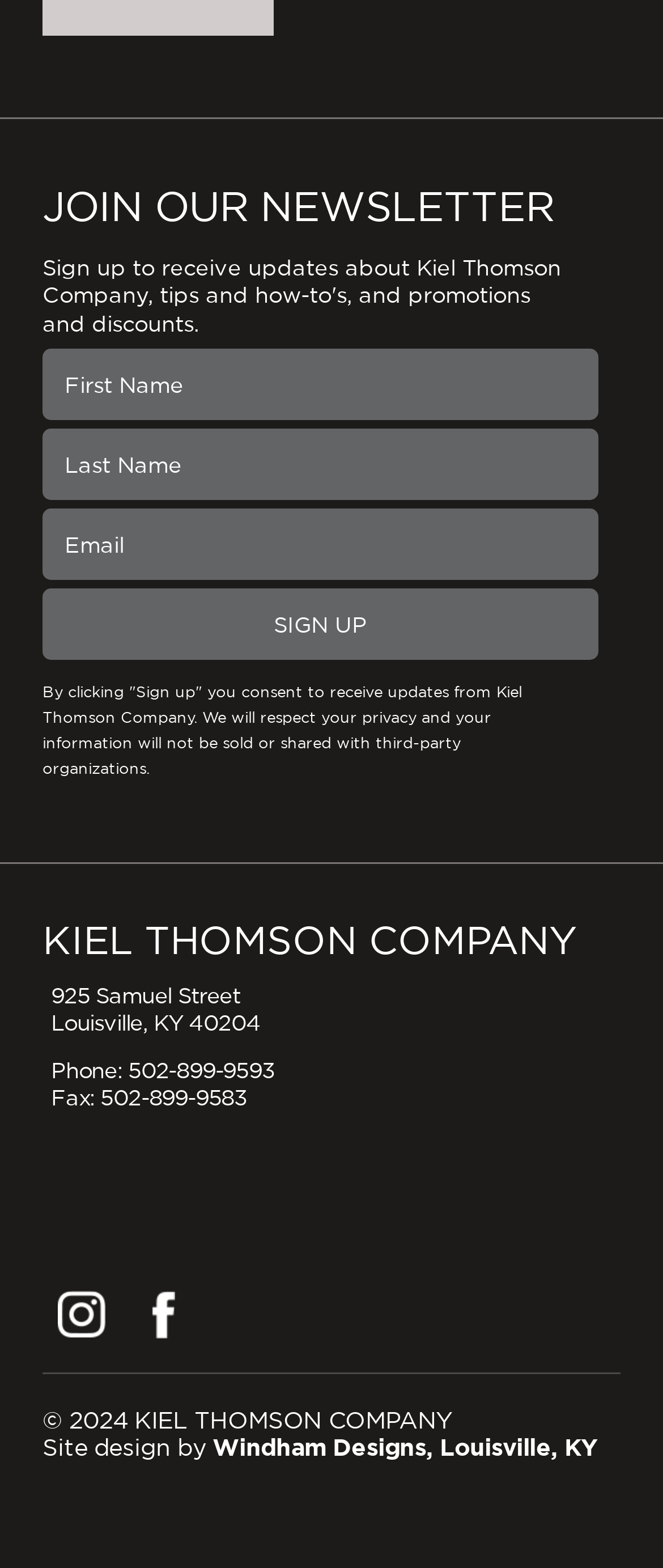Please give a one-word or short phrase response to the following question: 
What is the phone number?

502-899-9593